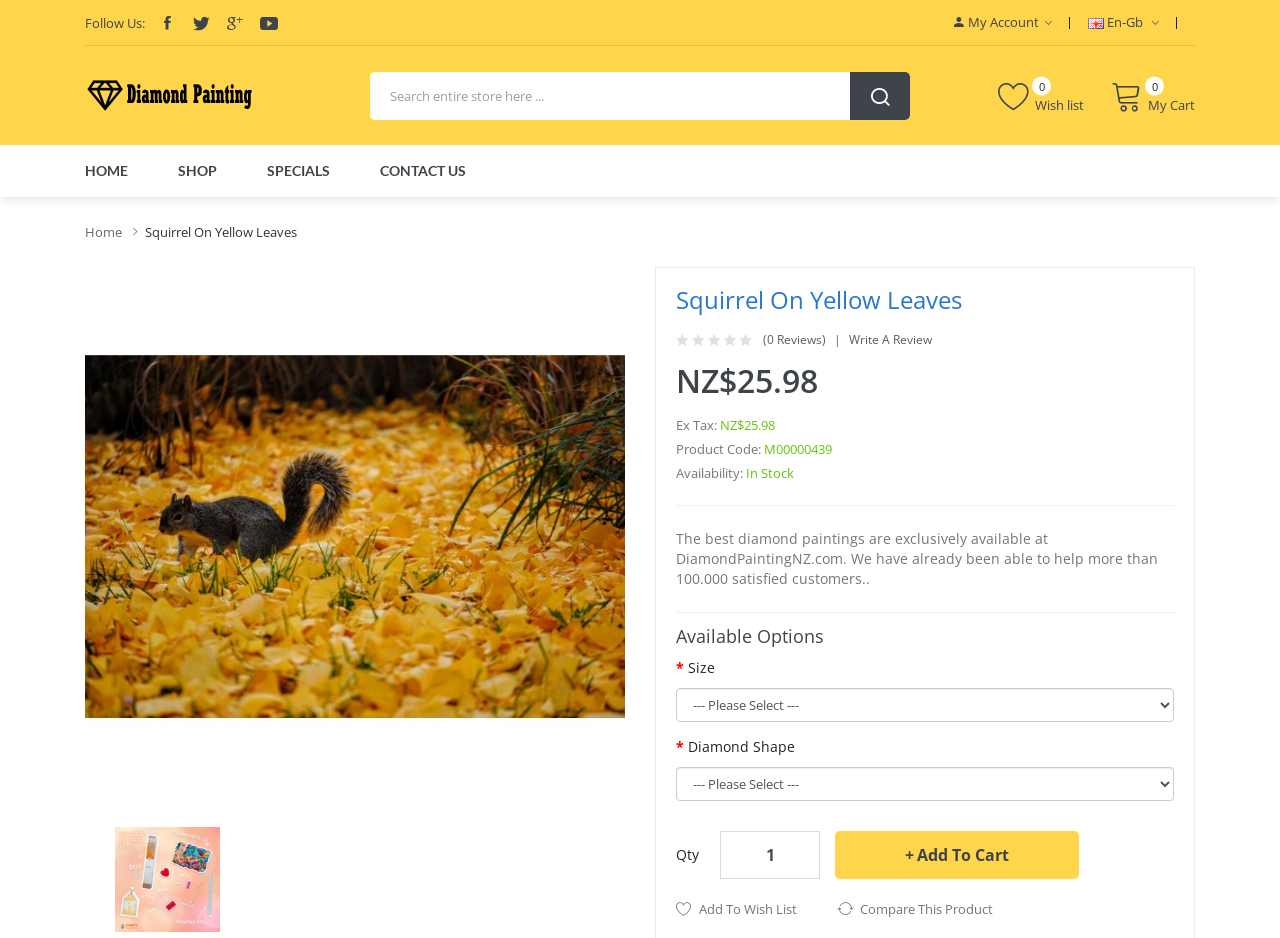Provide a brief response to the question below using one word or phrase:
What is the price of the diamond painting?

NZ$25.98